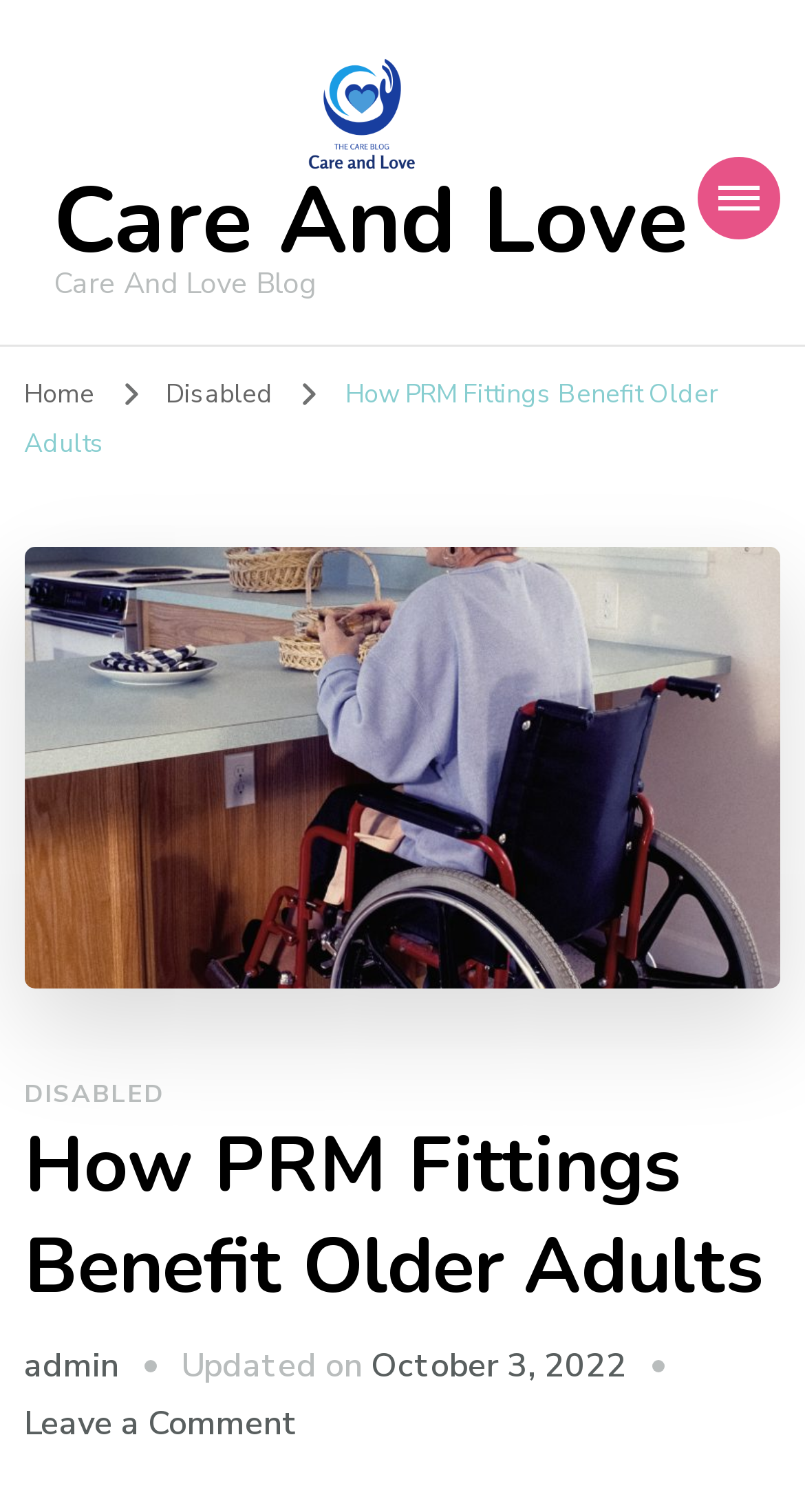Provide a single word or phrase answer to the question: 
How many links are there in the main navigation?

3